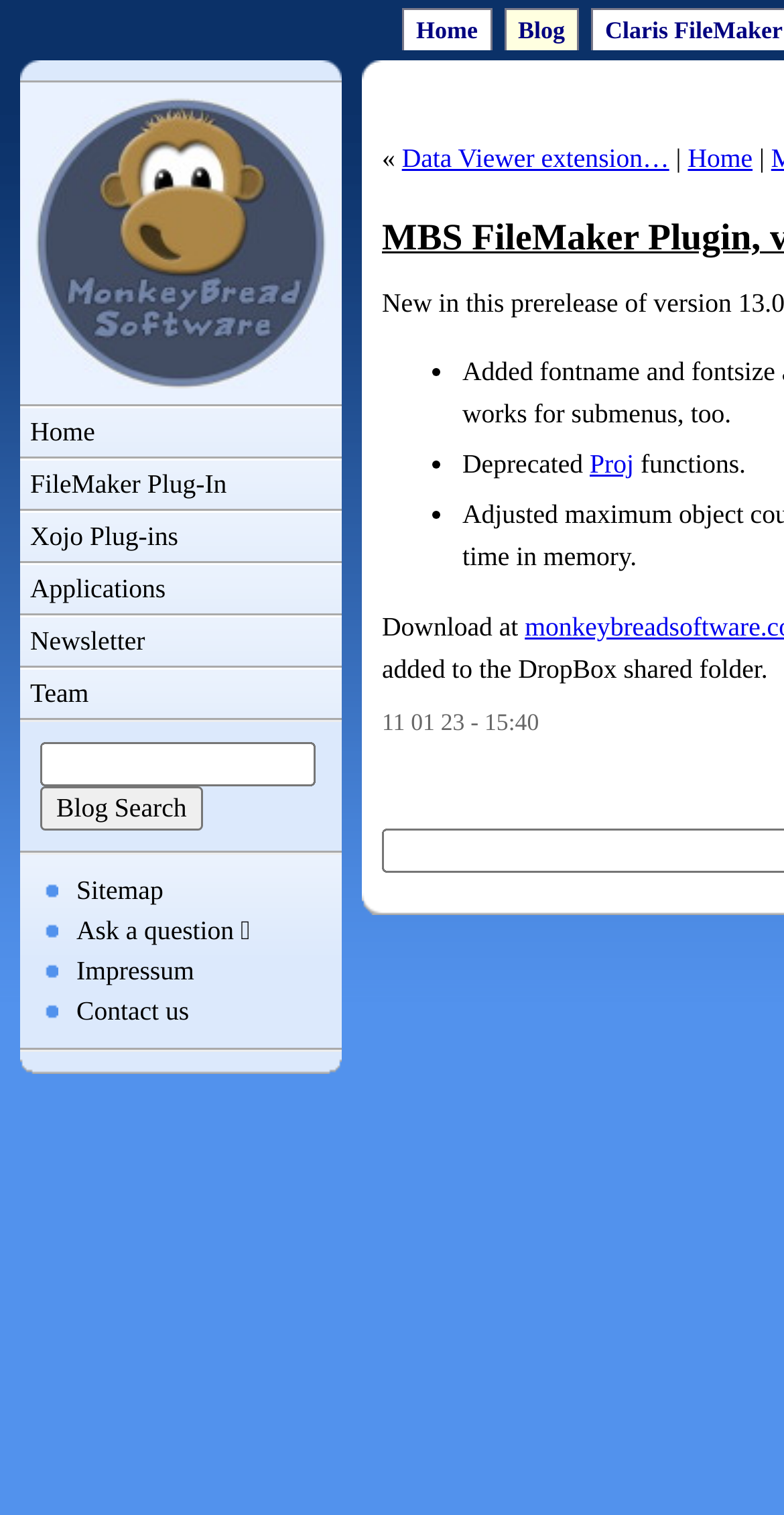Extract the bounding box coordinates for the UI element described as: "Ask a question".

[0.097, 0.604, 0.298, 0.624]